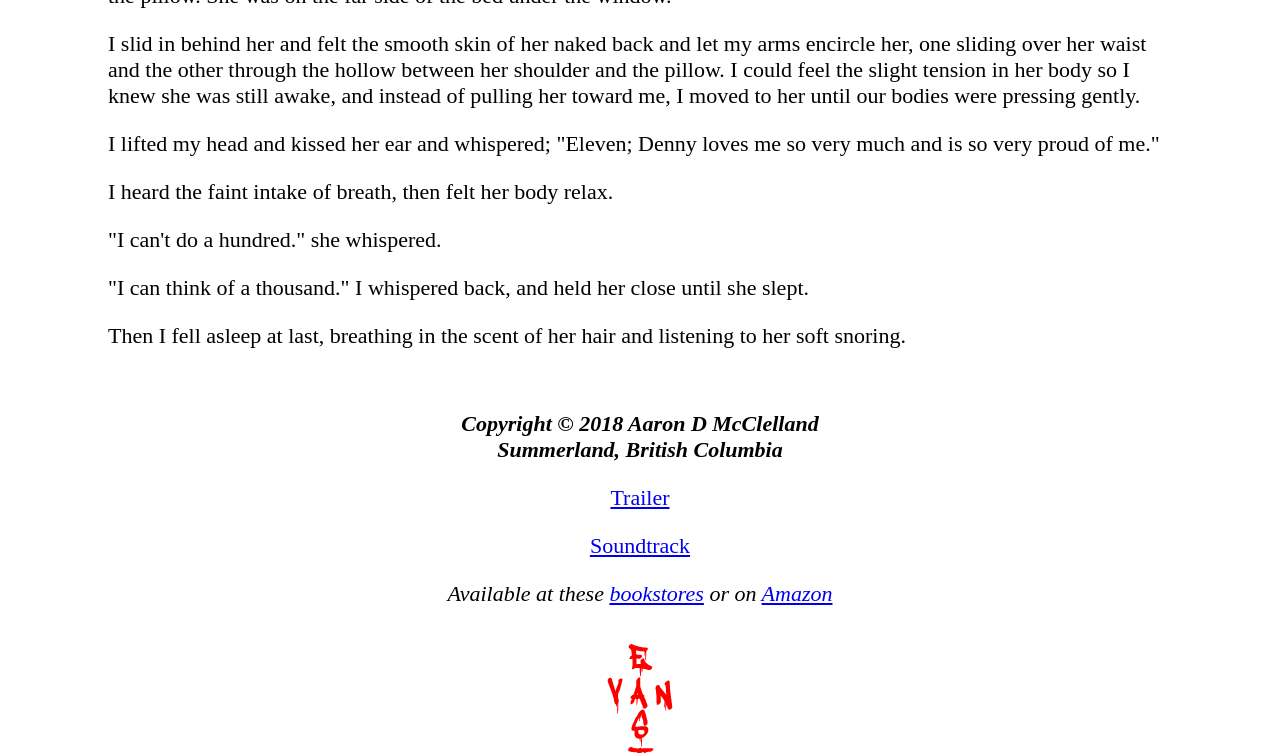What is the author of the book? Examine the screenshot and reply using just one word or a brief phrase.

Aaron D McClelland